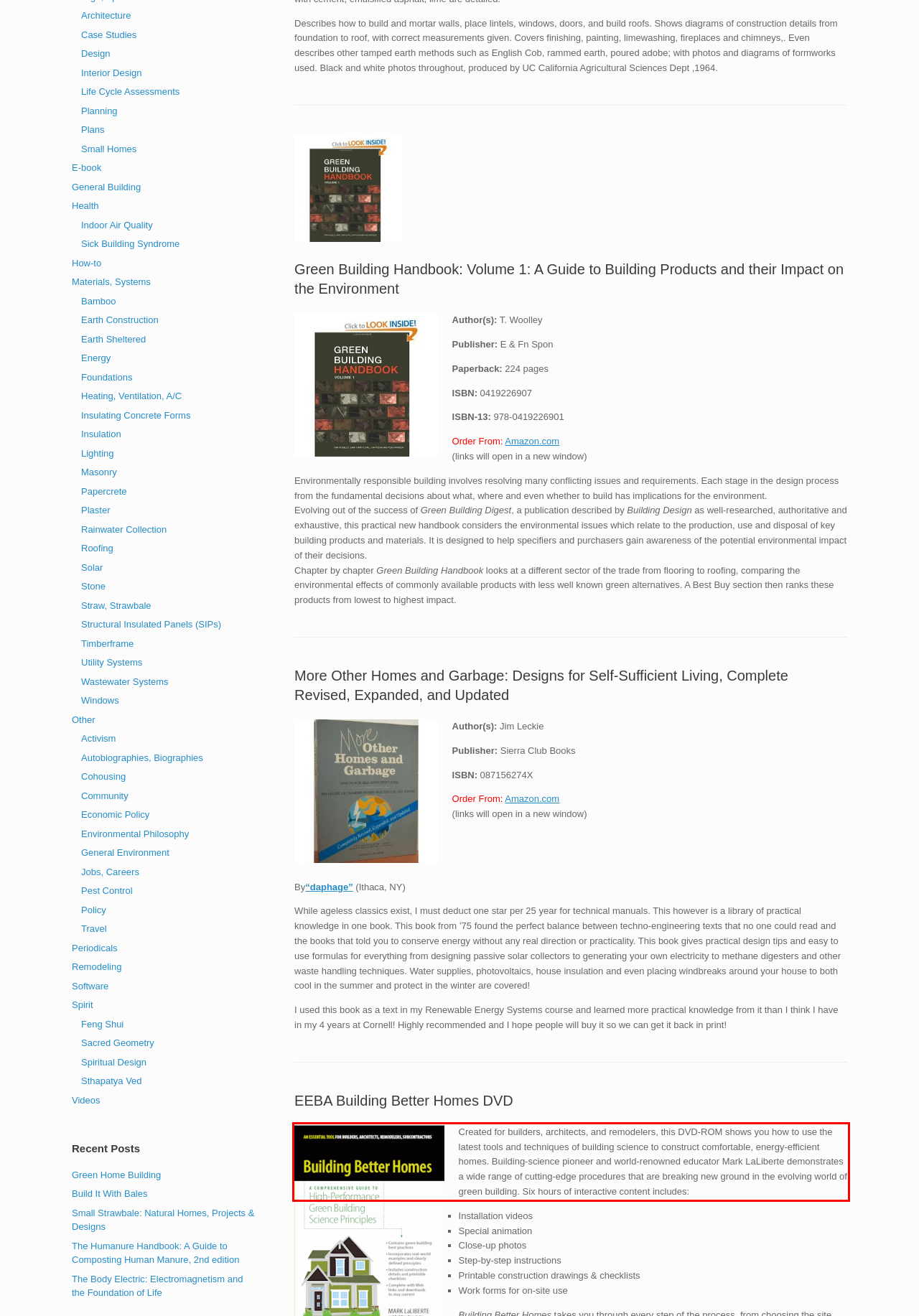You are provided with a webpage screenshot that includes a red rectangle bounding box. Extract the text content from within the bounding box using OCR.

Created for builders, architects, and remodelers, this DVD-ROM shows you how to use the latest tools and techniques of building science to construct comfortable, energy-efficient homes. Building-science pioneer and world-renowned educator Mark LaLiberte demonstrates a wide range of cutting-edge procedures that are breaking new ground in the evolving world of green building. Six hours of interactive content includes: